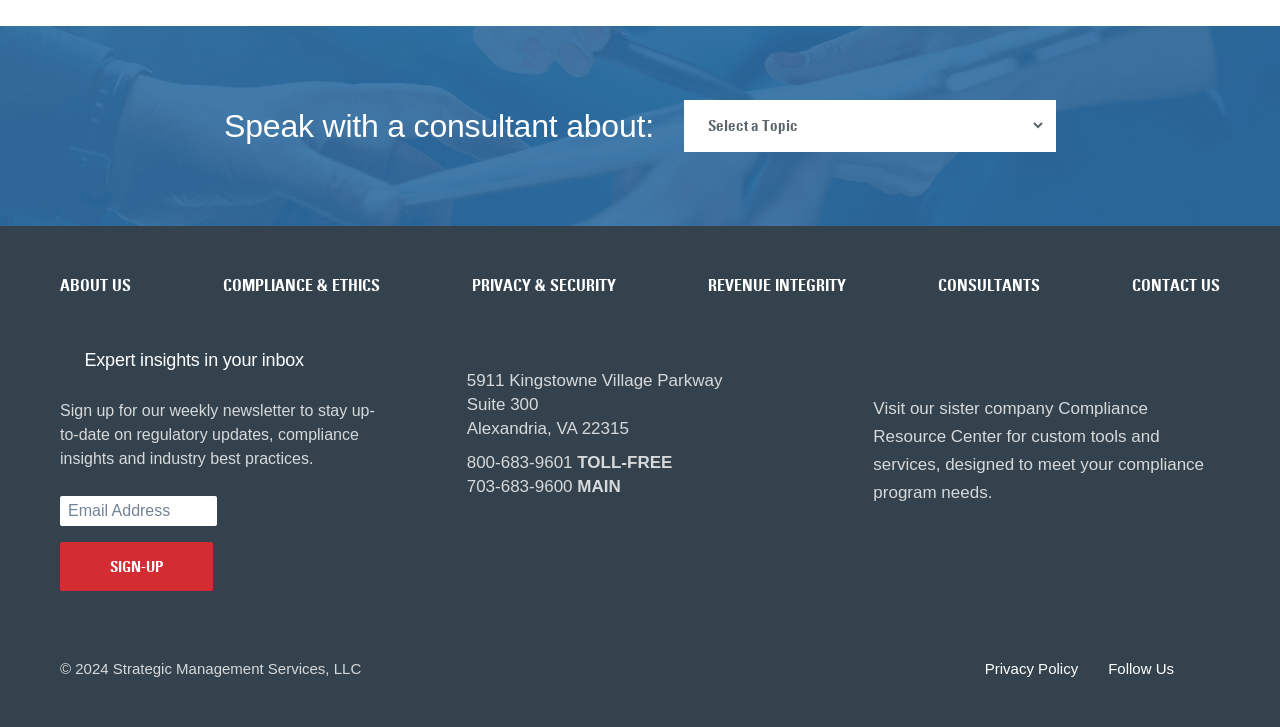Calculate the bounding box coordinates for the UI element based on the following description: "Compliance & Ethics". Ensure the coordinates are four float numbers between 0 and 1, i.e., [left, top, right, bottom].

[0.174, 0.378, 0.297, 0.406]